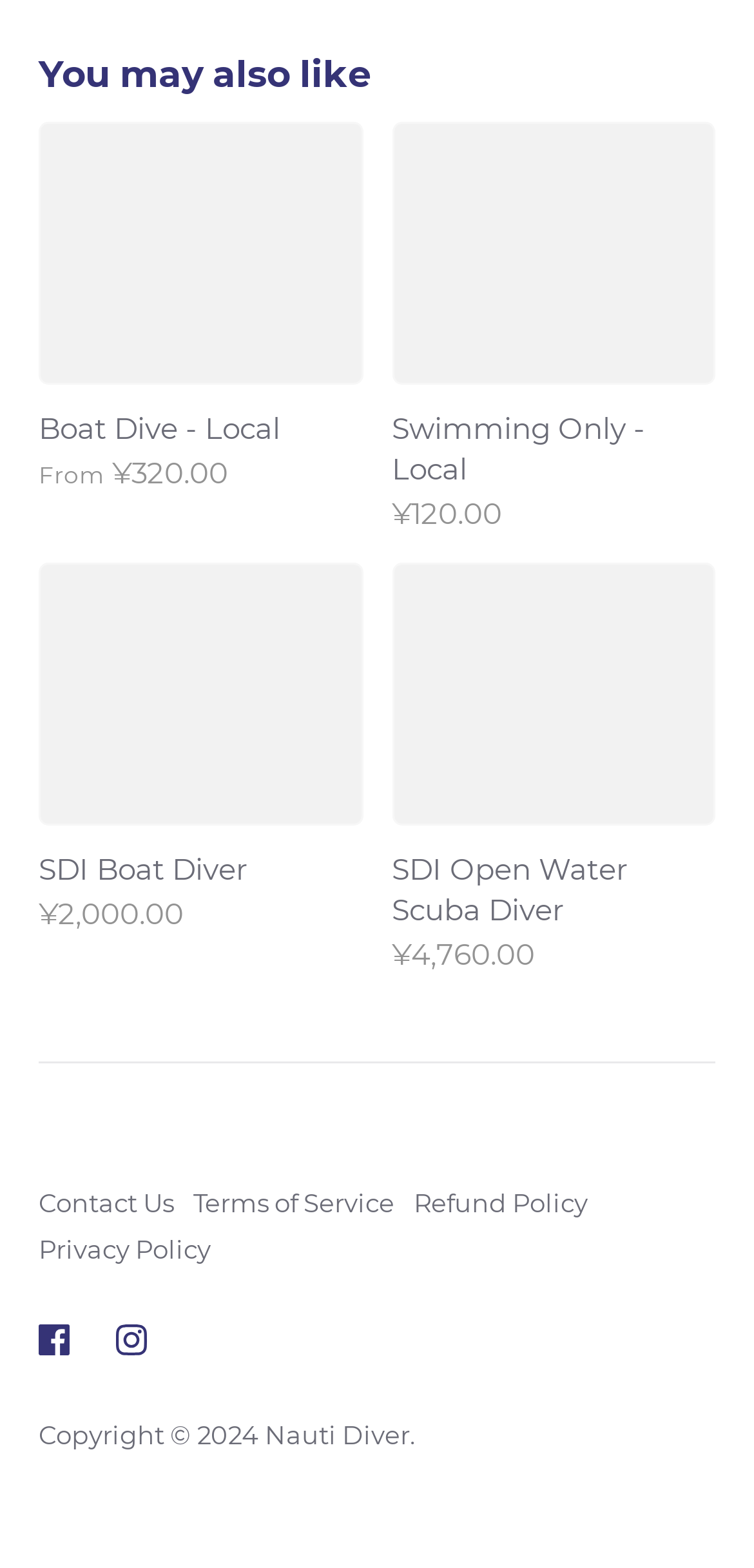What is the price of the SDI Open Water Scuba Diver course?
Answer with a single word or phrase by referring to the visual content.

¥4,760.00